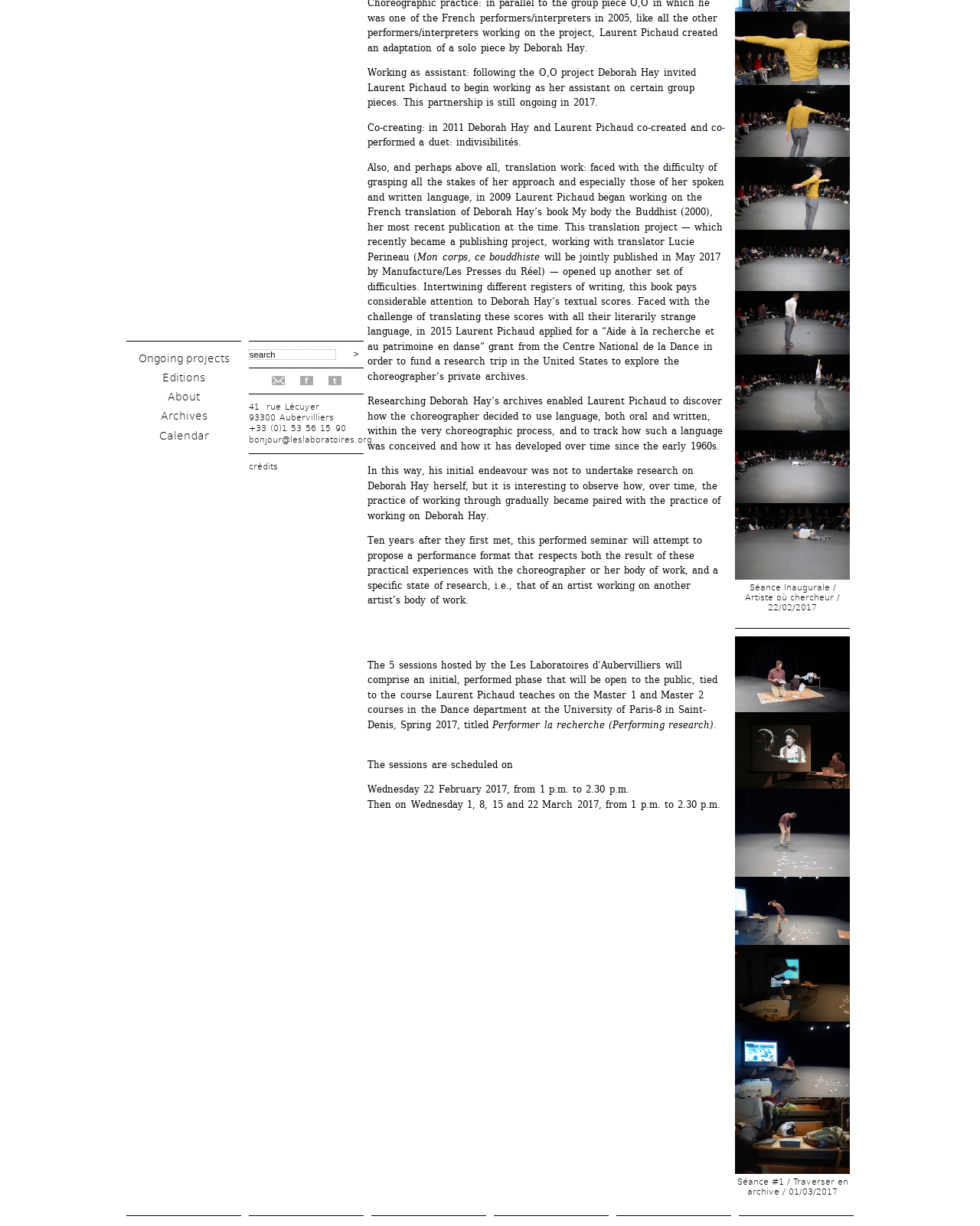Locate the bounding box of the UI element defined by this description: "Ongoing projects". The coordinates should be given as four float numbers between 0 and 1, formatted as [left, top, right, bottom].

[0.141, 0.287, 0.234, 0.297]